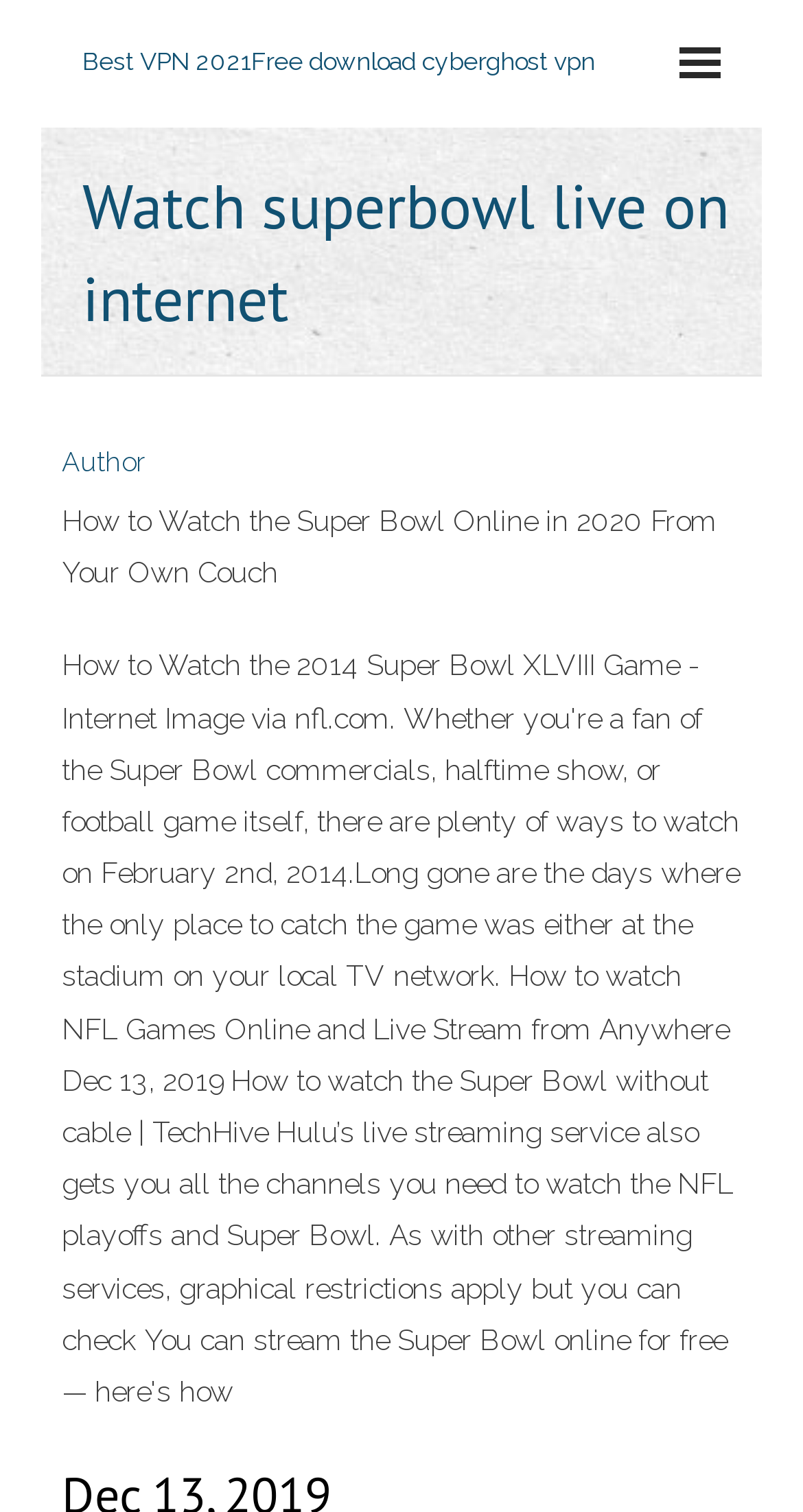What is the topic of the article?
Please elaborate on the answer to the question with detailed information.

Based on the static text 'How to Watch the Super Bowl Online in 2020 From Your Own Couch', it is clear that the article is about the Super Bowl.